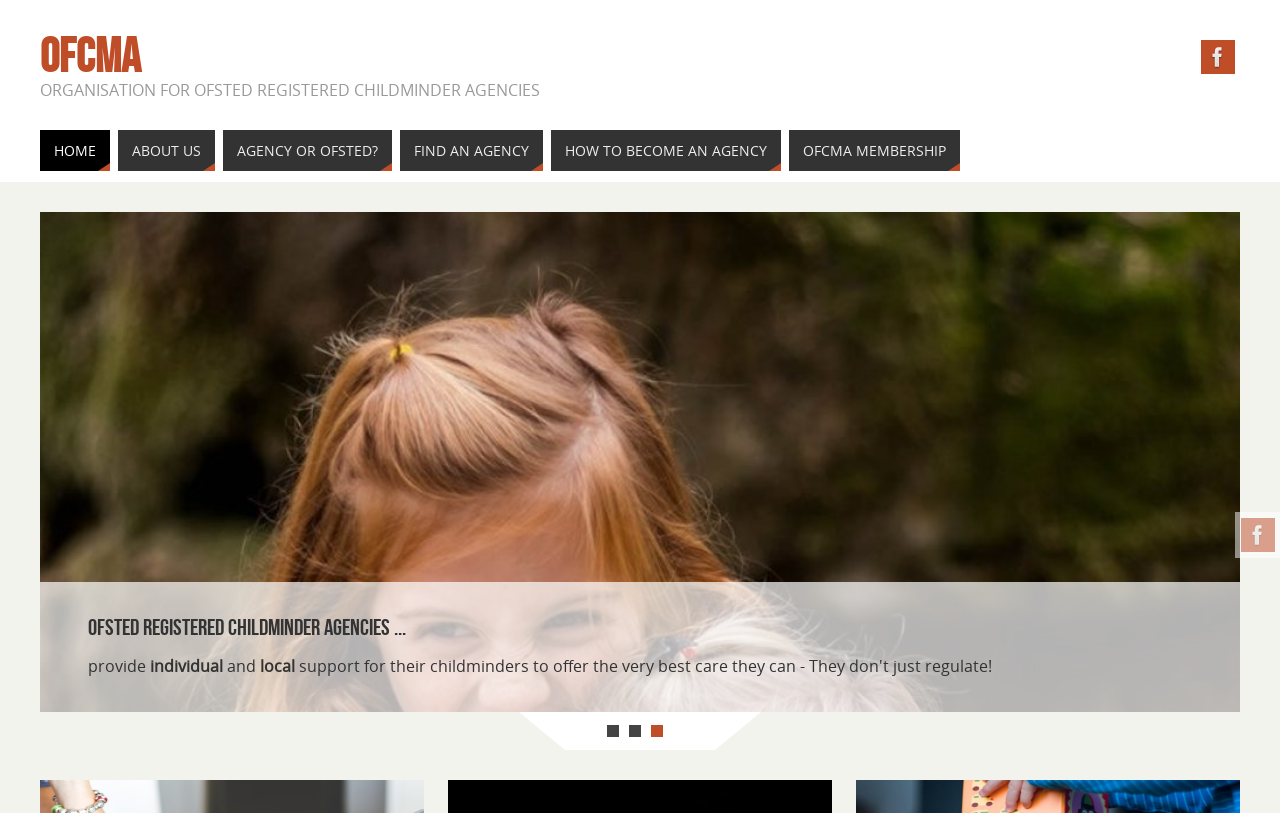With reference to the screenshot, provide a detailed response to the question below:
How many pages are there in the pagination?

The pagination is located at the bottom of the webpage and contains links to pages 1, 2, and 3, which totals 3 pages.